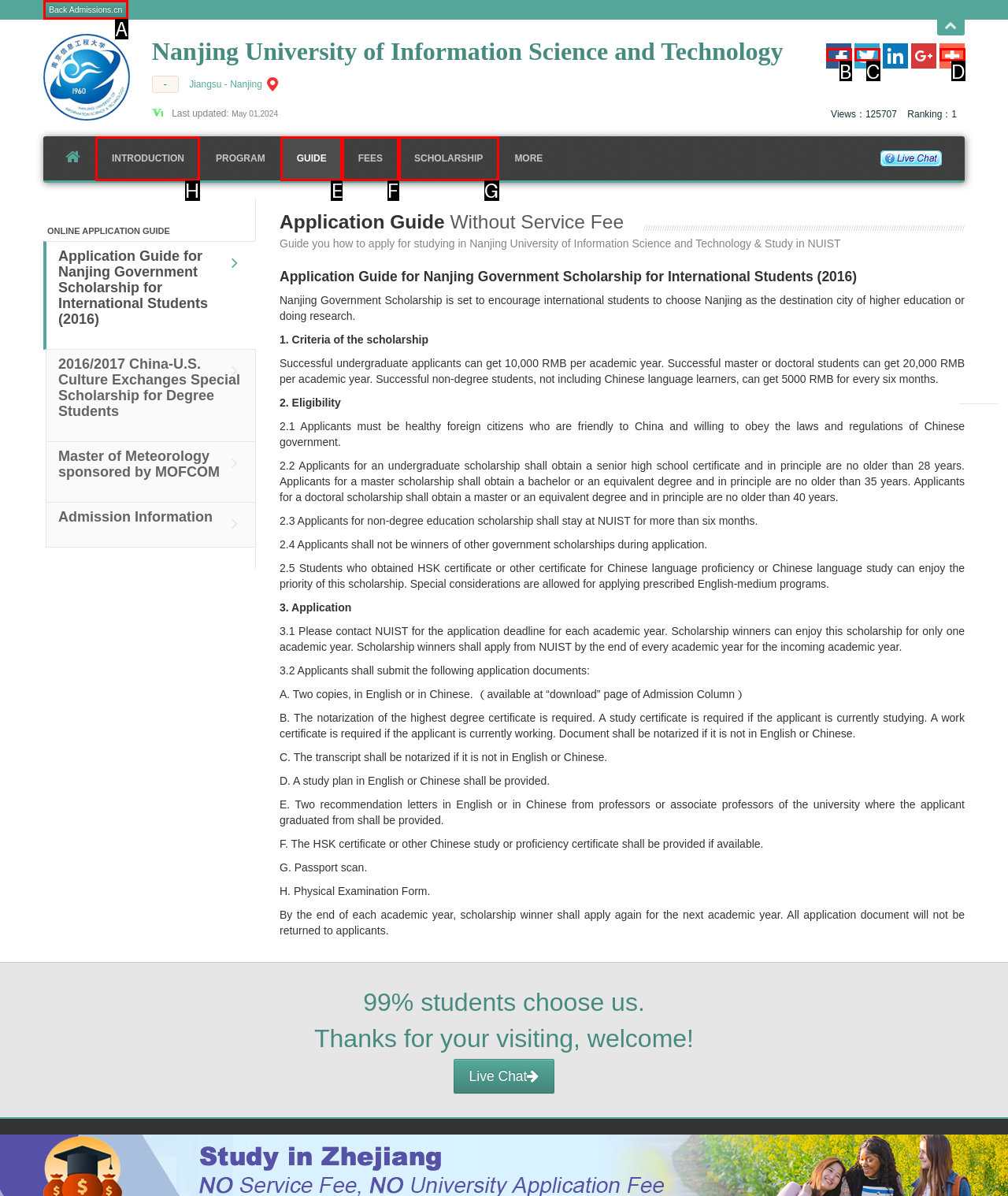Which option should you click on to fulfill this task: View the 'INTRODUCTION' section? Answer with the letter of the correct choice.

H